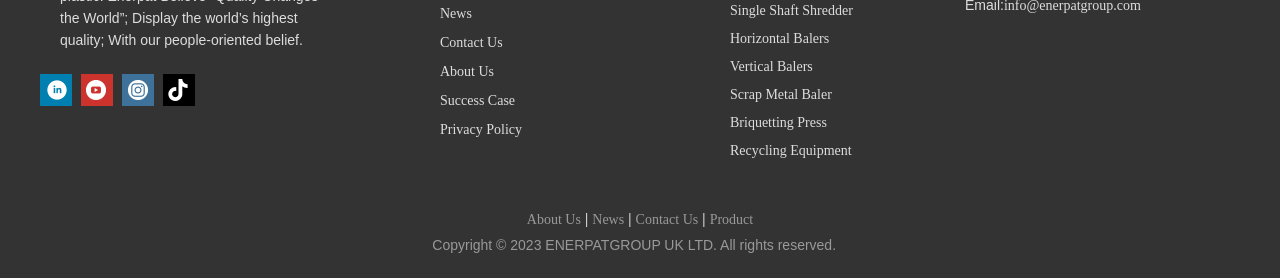Please answer the following question using a single word or phrase: What is the last link in the top navigation bar?

Privacy Policy